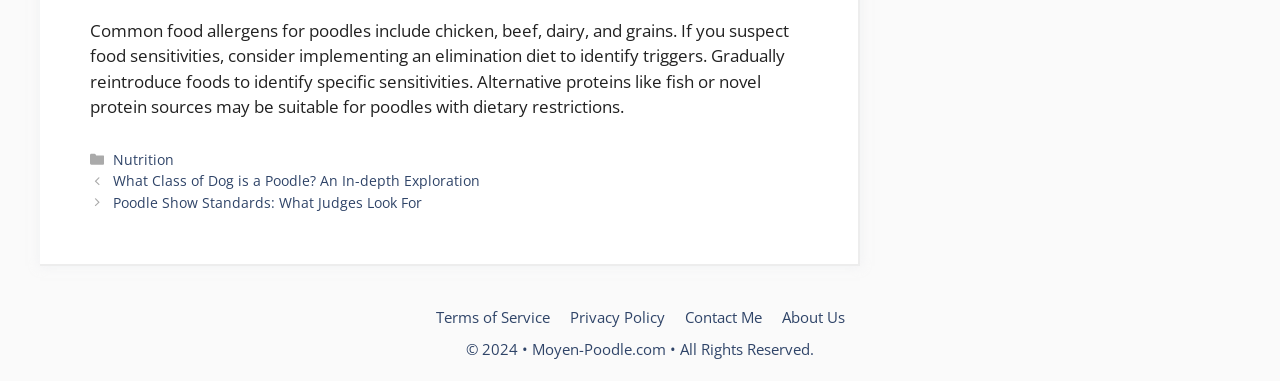How many links are in the footer?
Can you provide a detailed and comprehensive answer to the question?

The footer section of the webpage contains four links: 'Nutrition', 'Posts', 'Terms of Service', and 'Privacy Policy'.